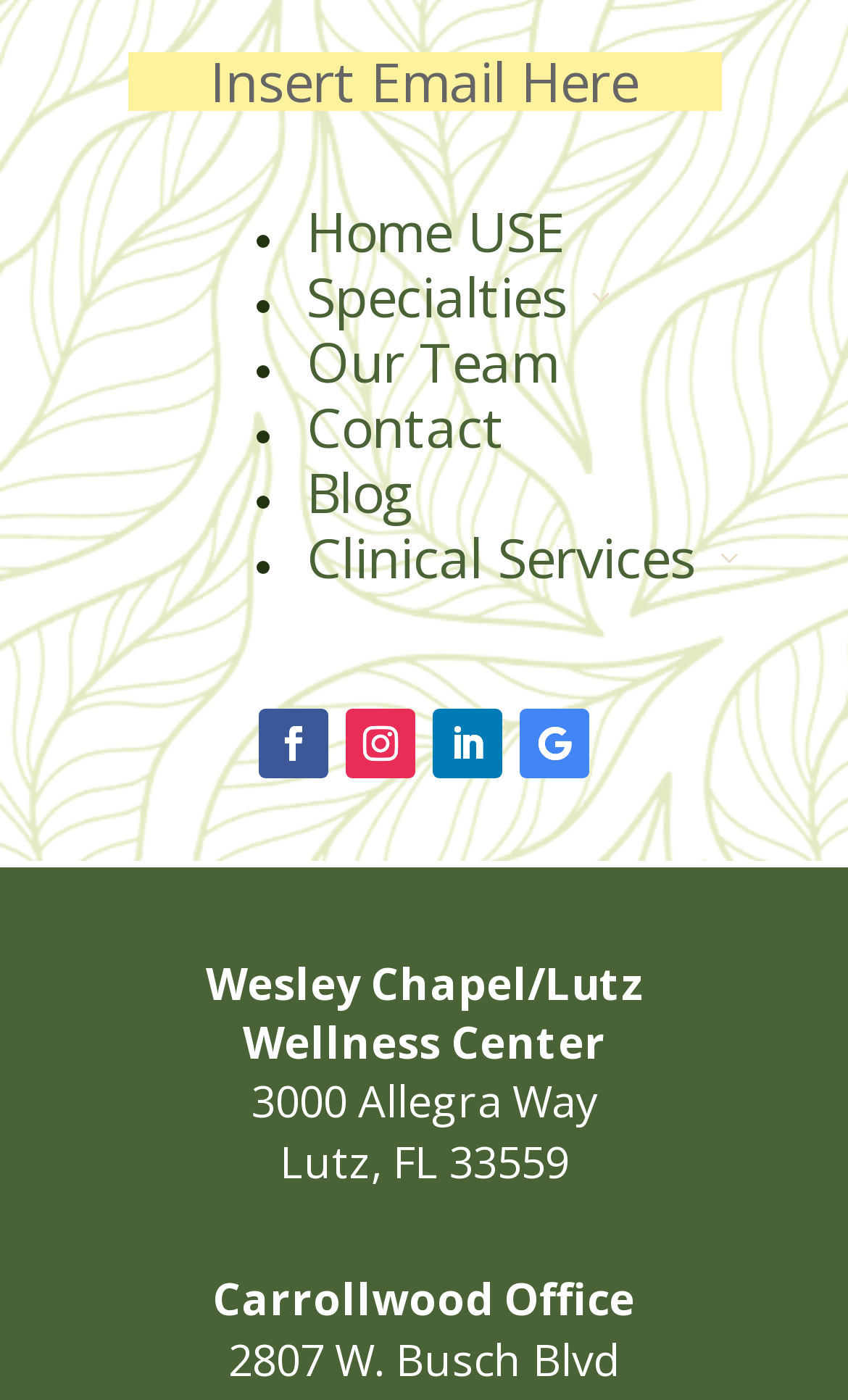Please identify the bounding box coordinates of the element's region that I should click in order to complete the following instruction: "explore Web Design category". The bounding box coordinates consist of four float numbers between 0 and 1, i.e., [left, top, right, bottom].

None